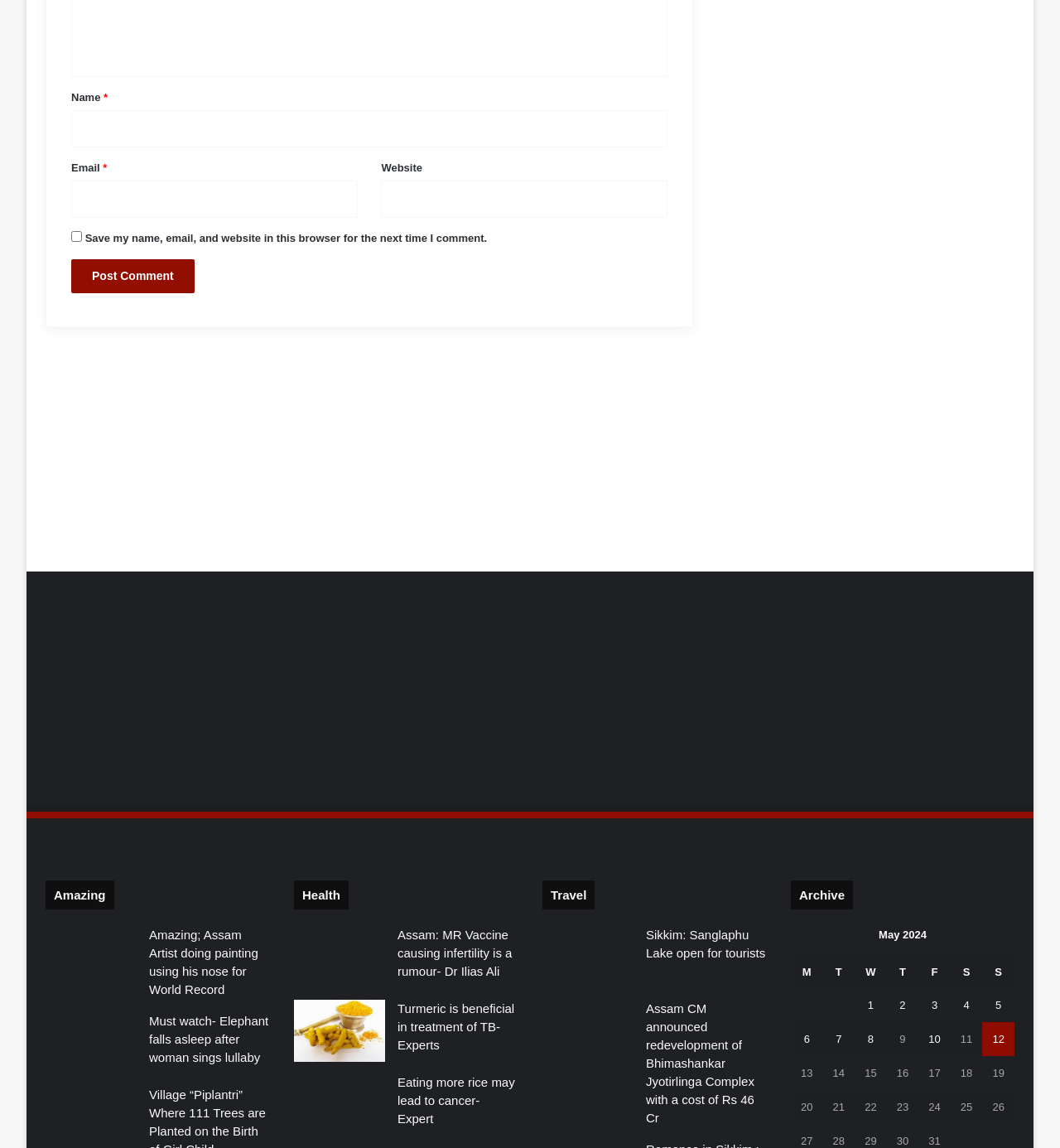What categories are listed on the webpage?
Using the visual information, reply with a single word or short phrase.

Amazing, Health, Travel, Archive